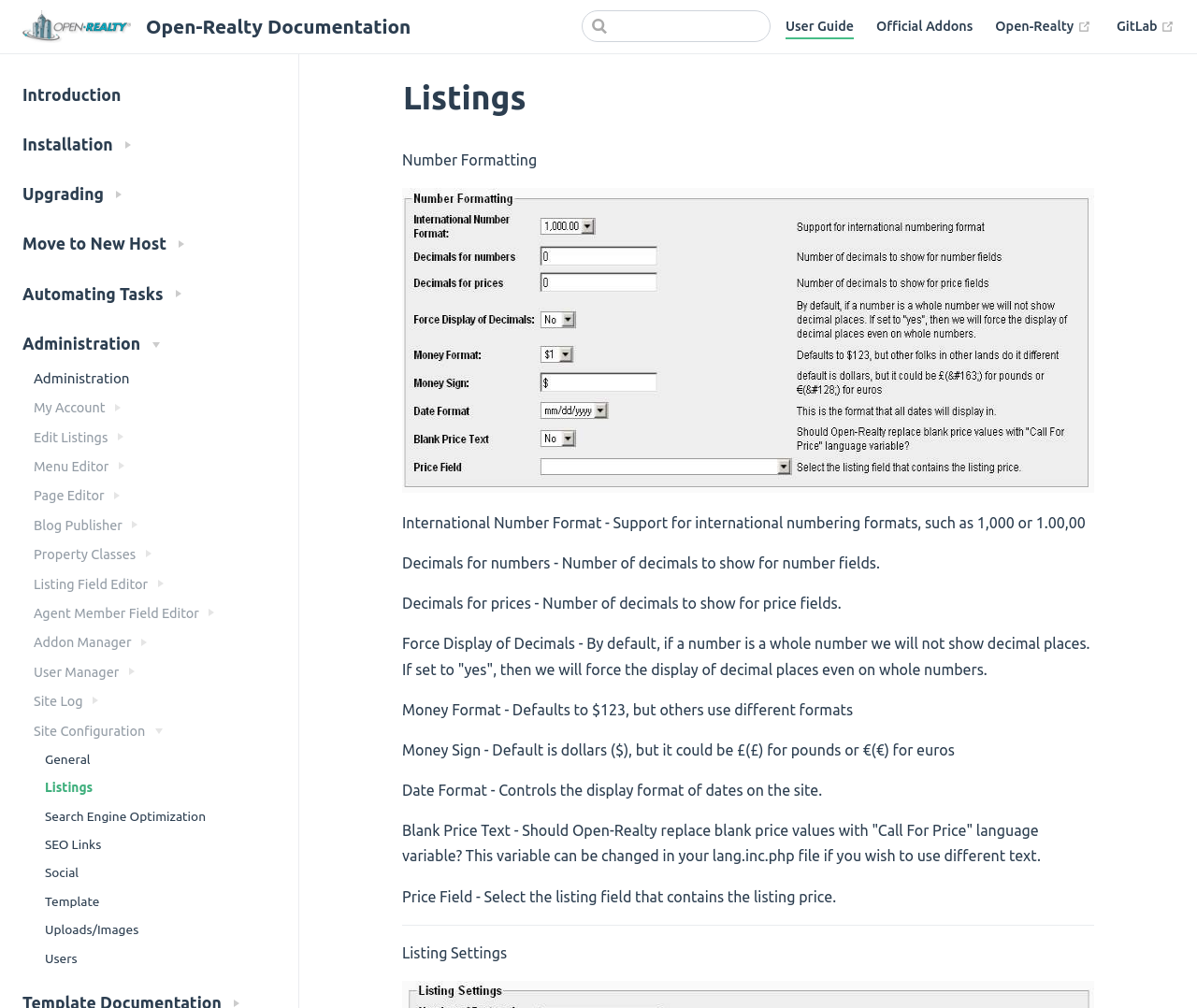Provide the bounding box coordinates for the area that should be clicked to complete the instruction: "Search for documentation".

[0.486, 0.01, 0.644, 0.042]